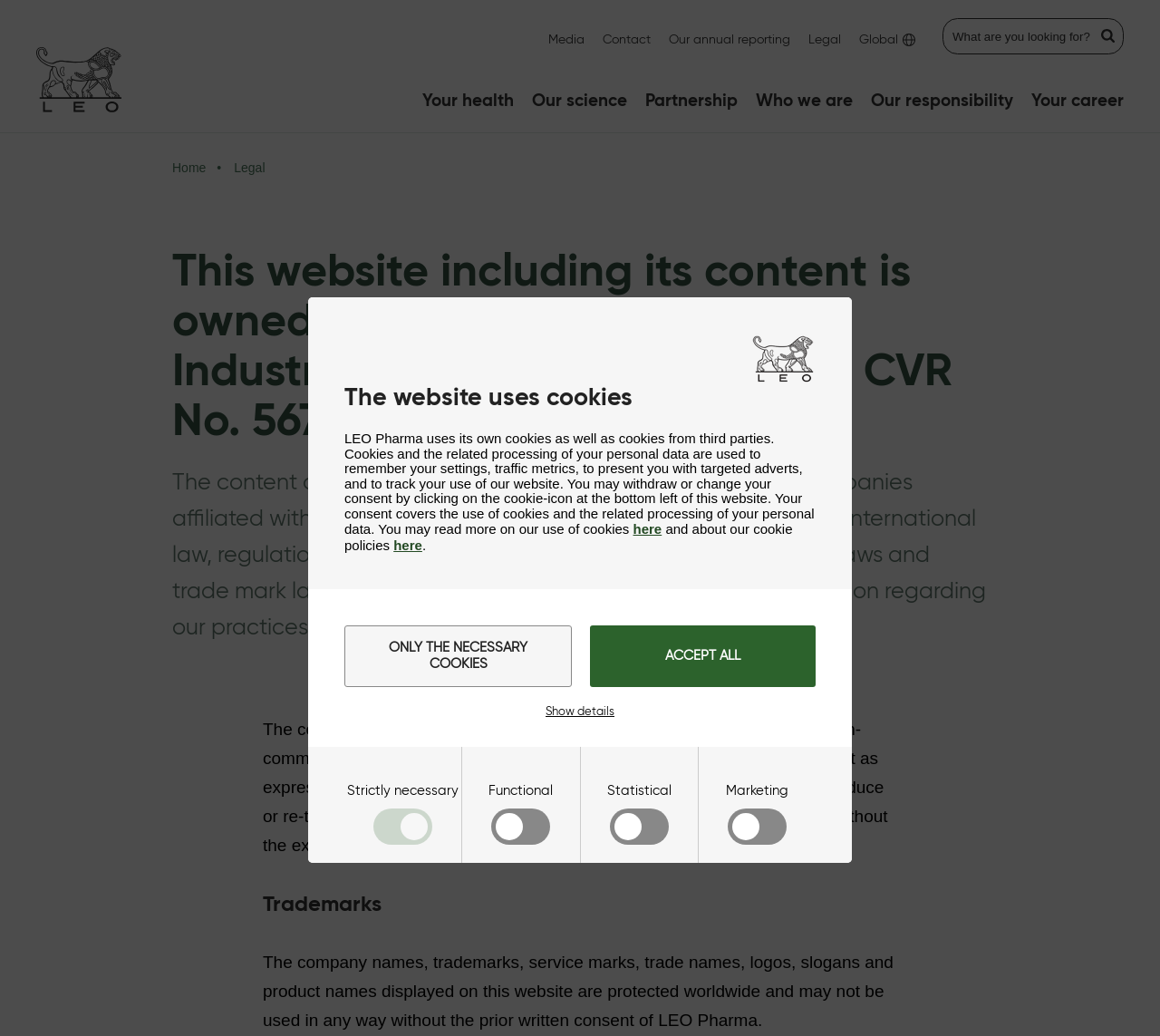Identify the bounding box of the UI component described as: "Your health".

[0.364, 0.07, 0.443, 0.128]